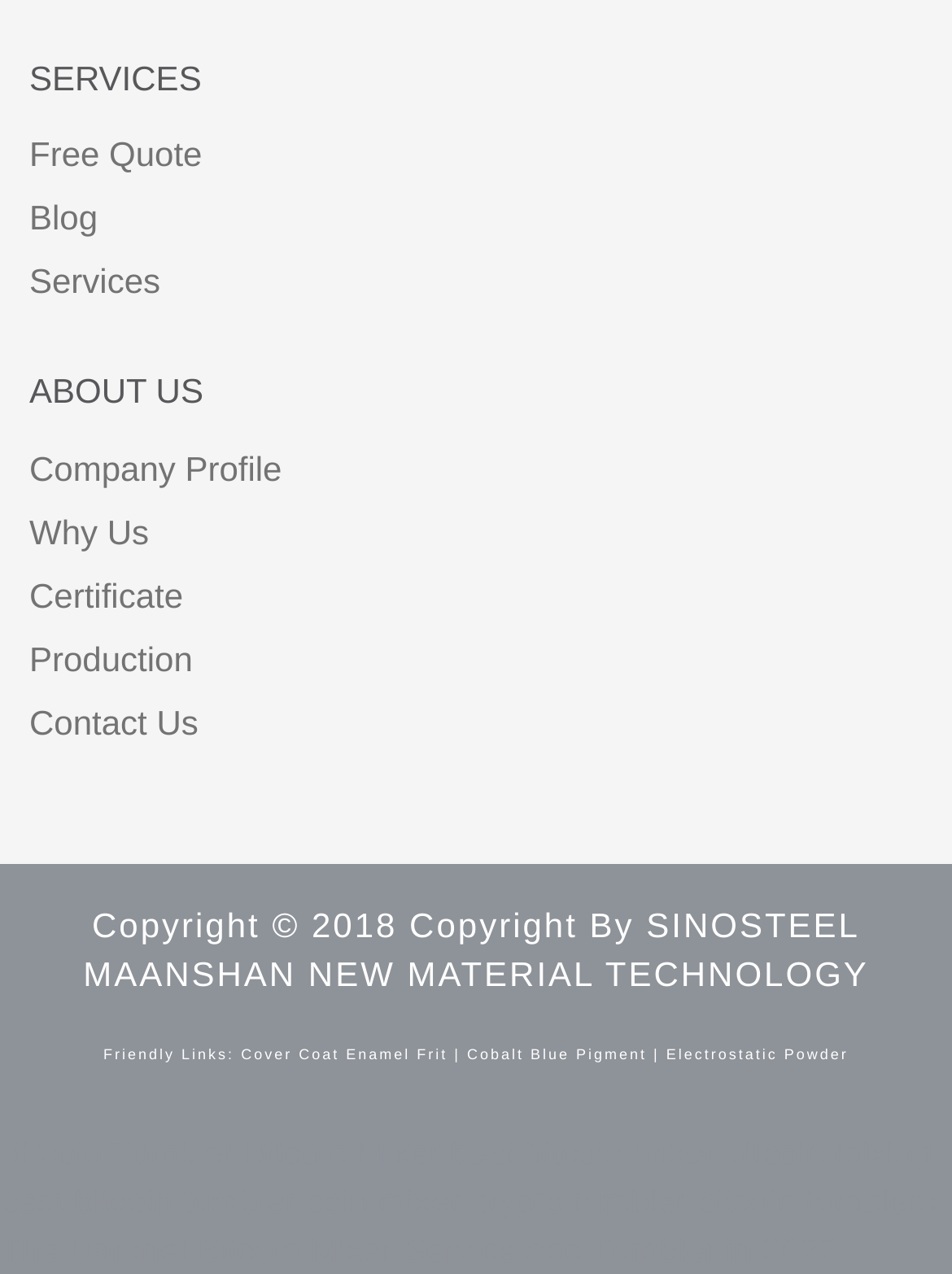Respond concisely with one word or phrase to the following query:
What is the purpose of the 'Friendly Links' section?

To provide related links